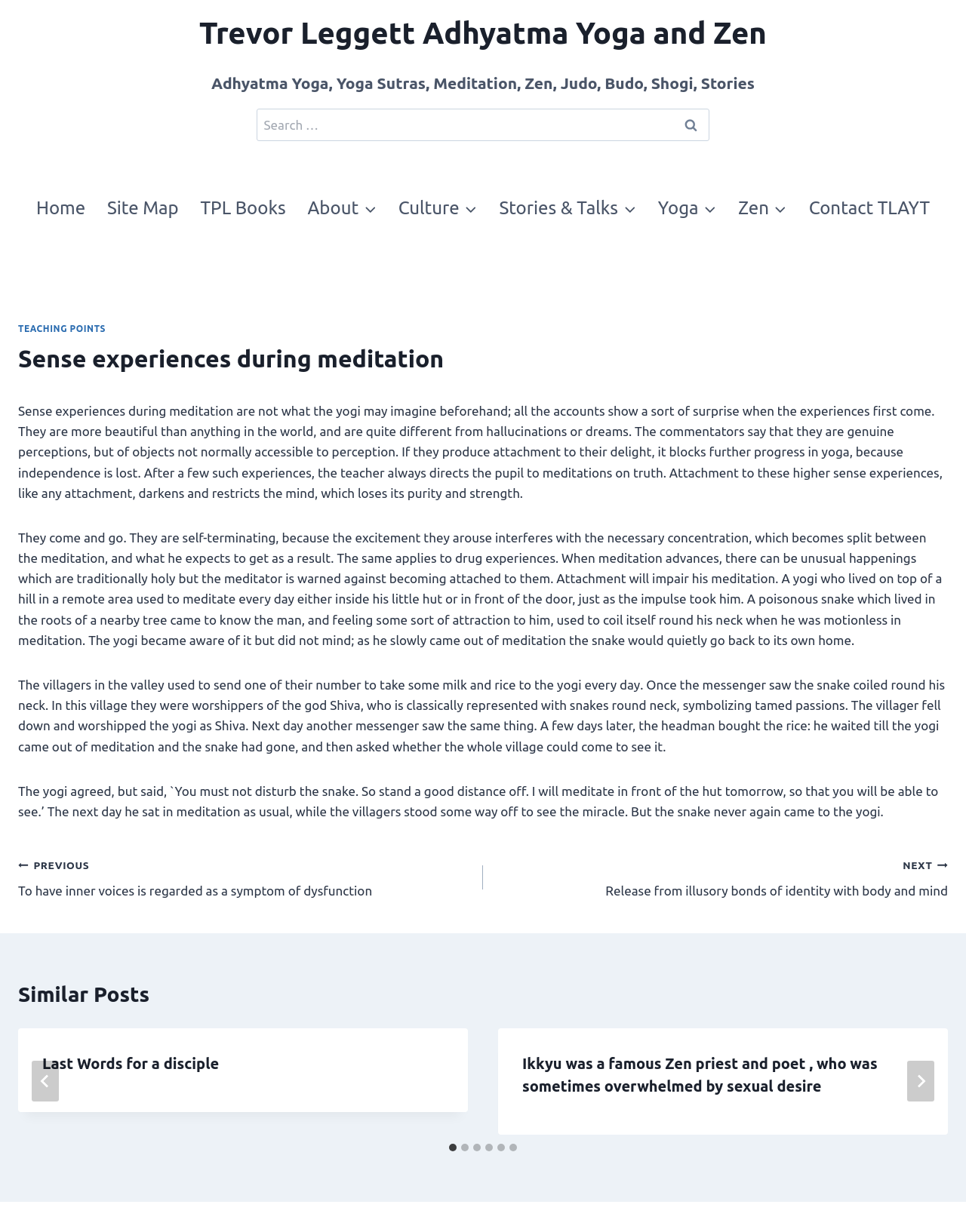Identify the bounding box for the element characterized by the following description: "Last Words for a disciple".

[0.044, 0.856, 0.227, 0.87]